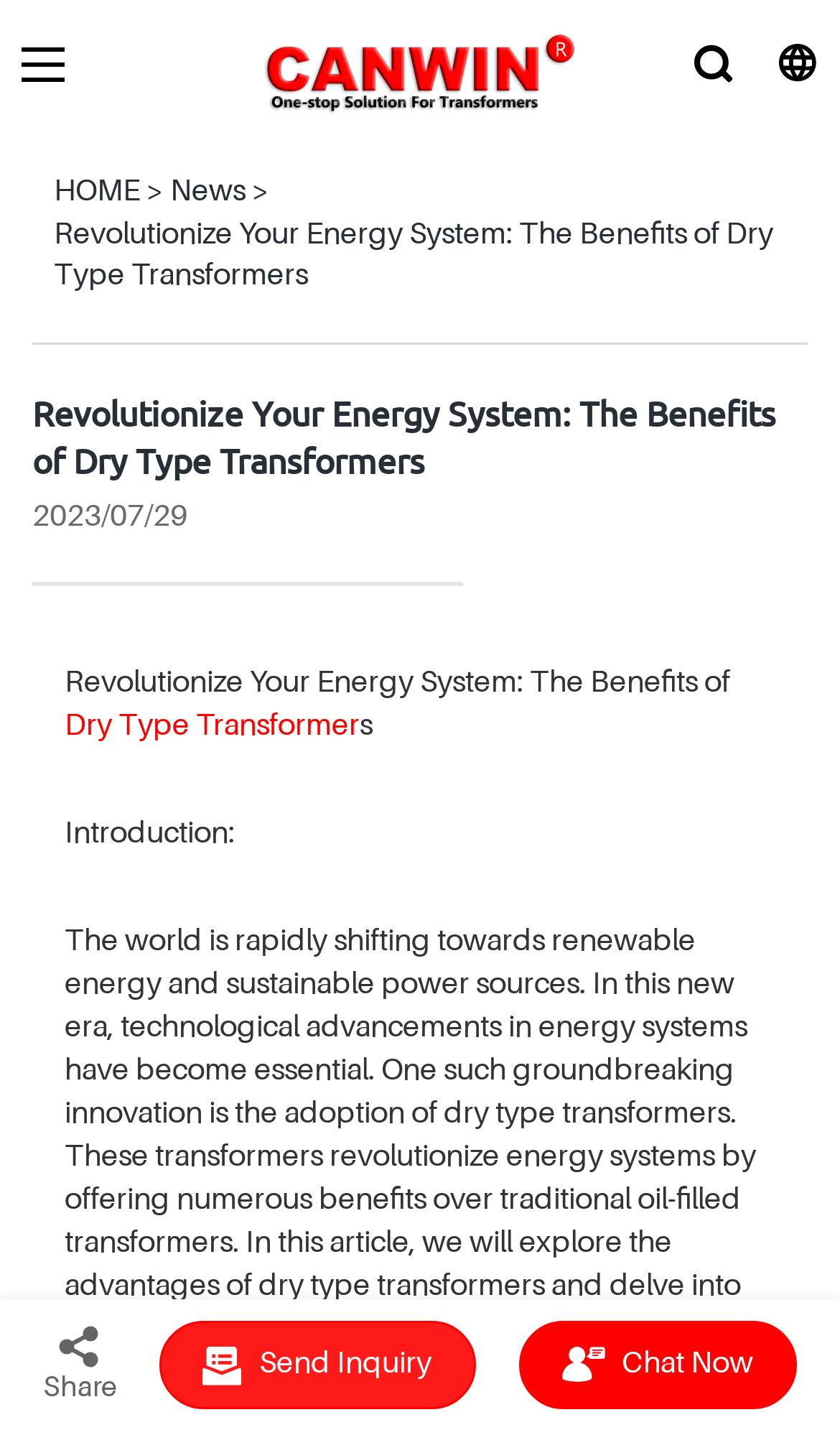Can you show the bounding box coordinates of the region to click on to complete the task described in the instruction: "go to CANWIN homepage"?

[0.244, 0.006, 0.756, 0.084]